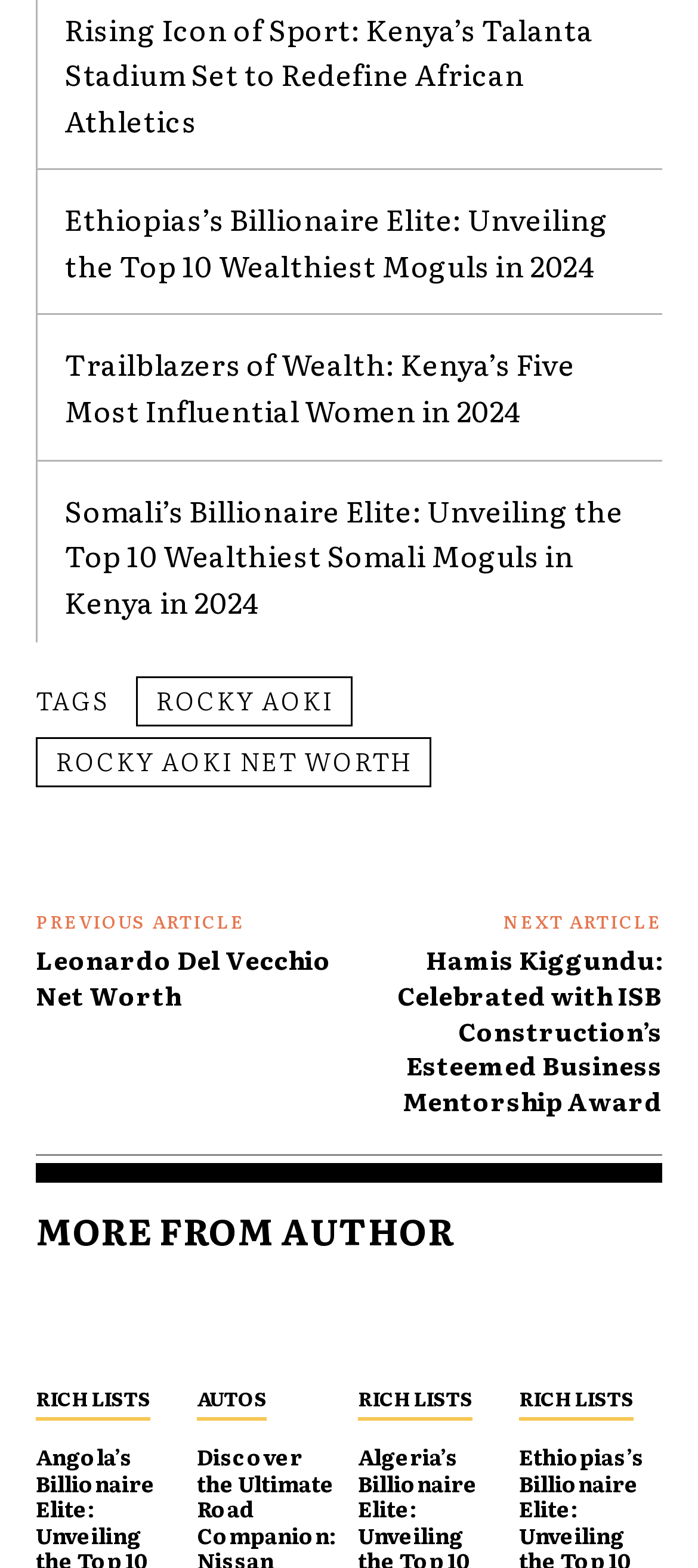Provide the bounding box coordinates of the HTML element described by the text: "Music News".

[0.708, 0.881, 0.921, 0.9]